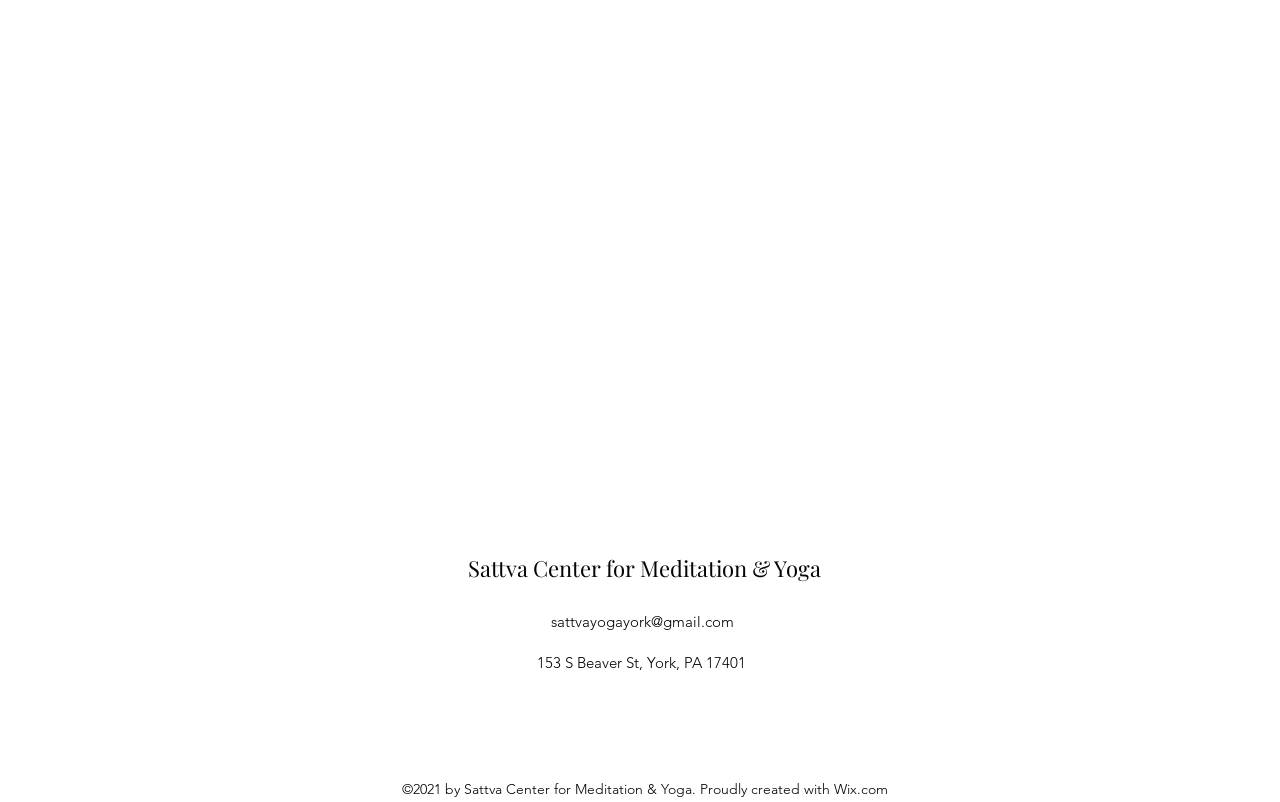What is the address of Sattva Center?
Use the image to give a comprehensive and detailed response to the question.

I found the address by looking at the StaticText element with the text '153 S Beaver St, York, PA 17401' which is located at the top section of the webpage, below the email address.